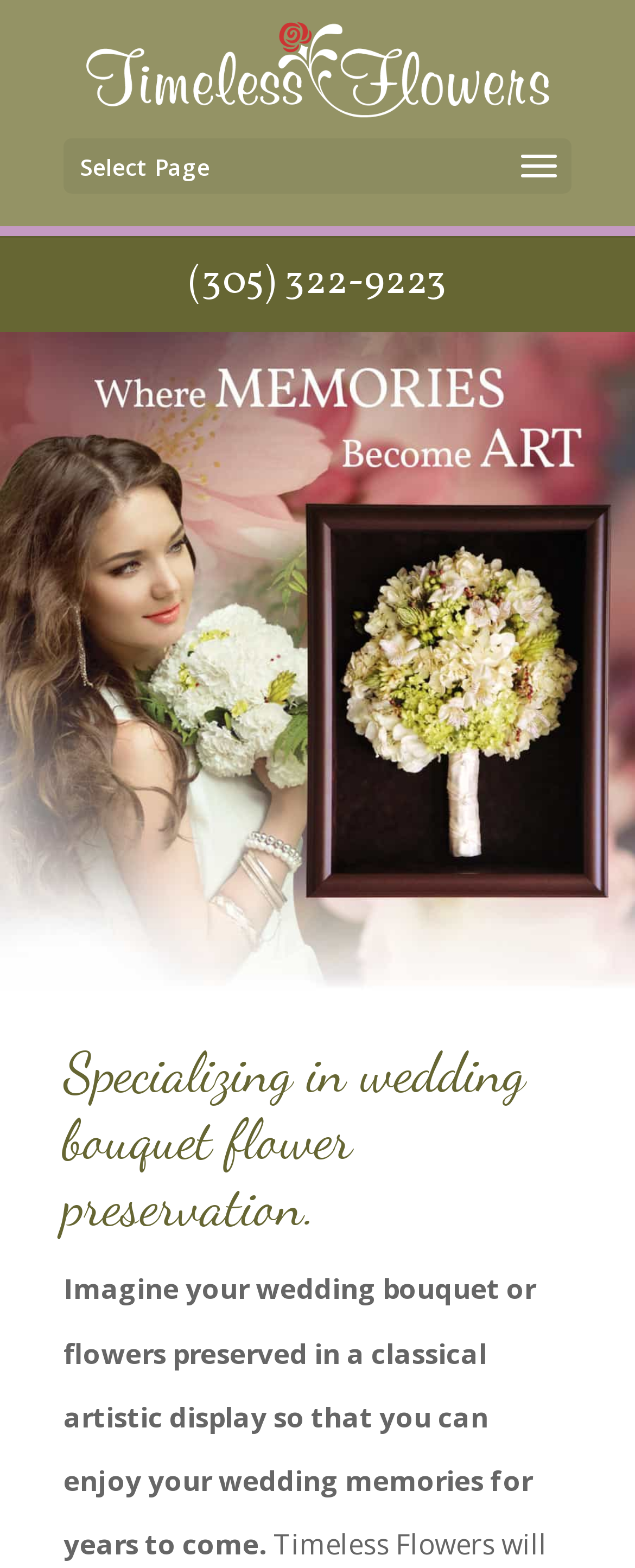Determine the primary headline of the webpage.

Specializing in wedding bouquet flower preservation.